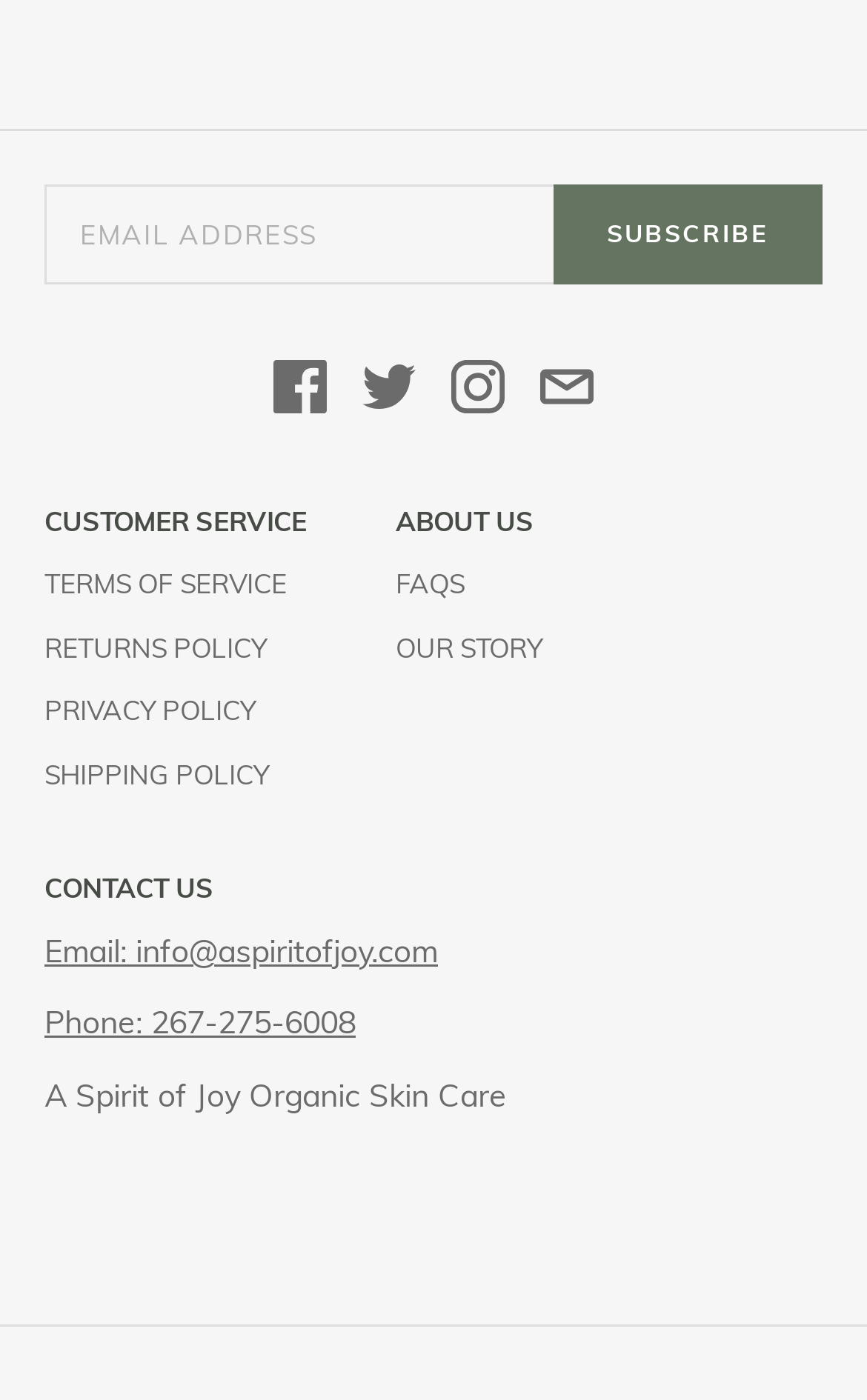Using the details in the image, give a detailed response to the question below:
What is the category of the 'CUSTOMER SERVICE' section?

The 'CUSTOMER SERVICE' section contains links to various policies, including 'TERMS OF SERVICE', 'RETURNS POLICY', 'PRIVACY POLICY', and 'SHIPPING POLICY', indicating that this section is related to customer service policies.